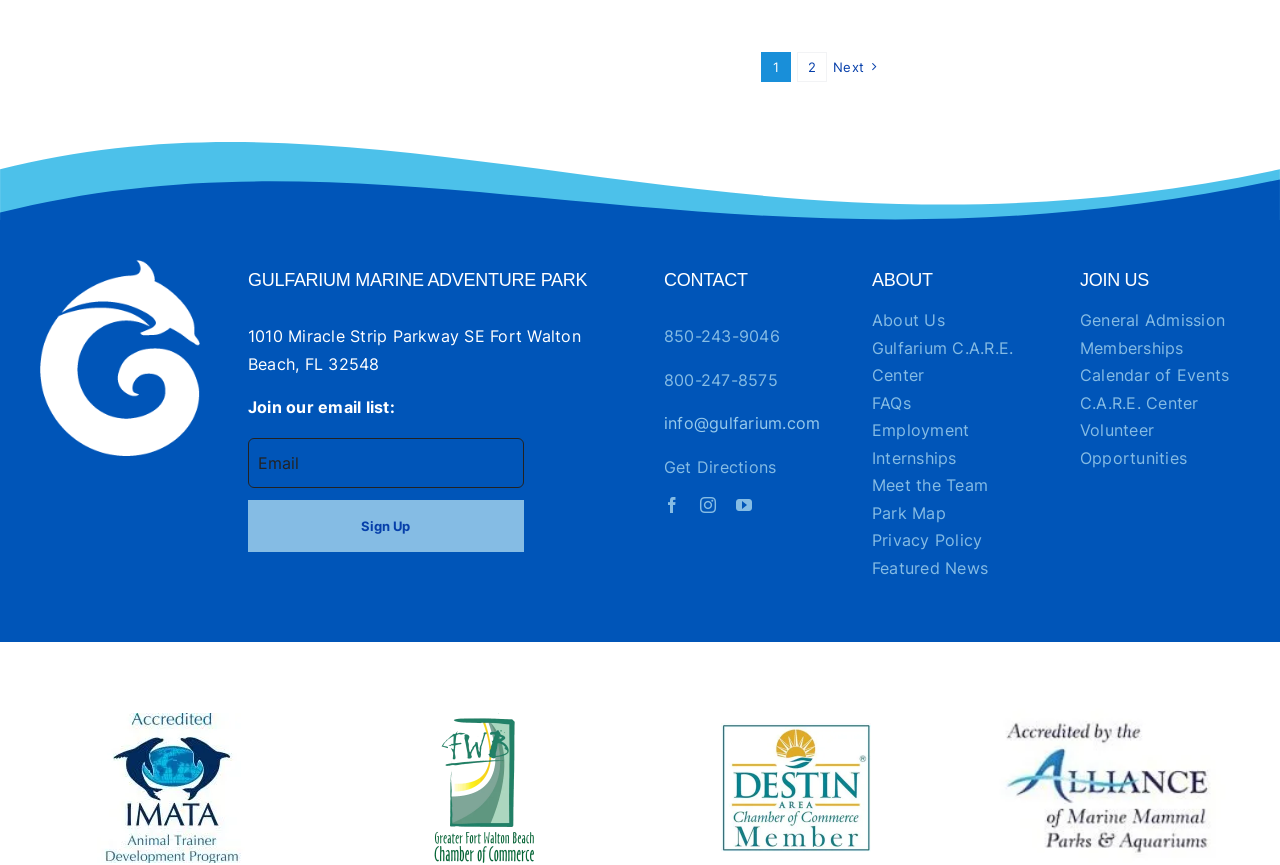Locate the bounding box coordinates for the element described below: "Privacy Policy". The coordinates must be four float values between 0 and 1, formatted as [left, top, right, bottom].

[0.681, 0.609, 0.806, 0.641]